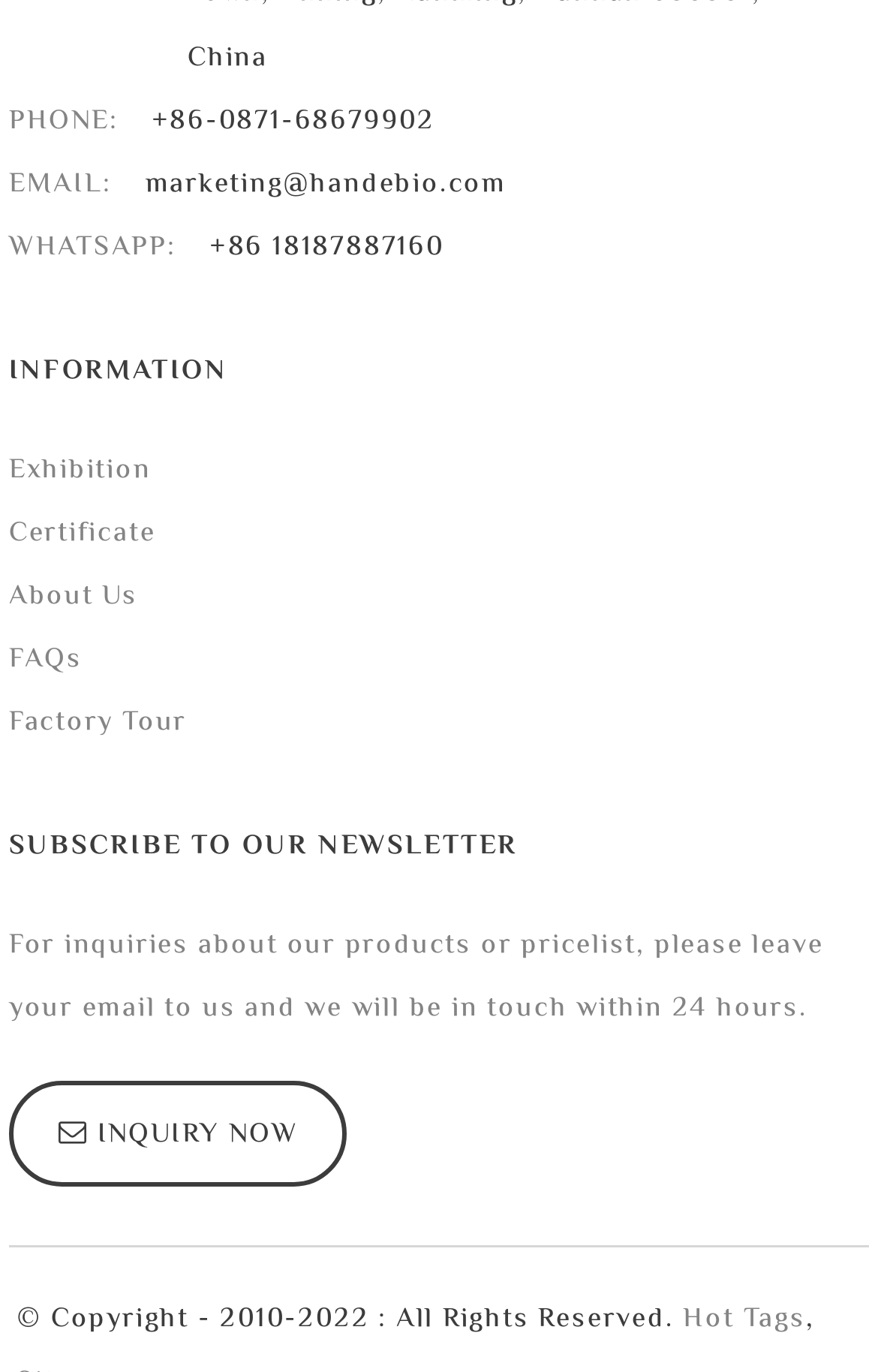Identify the bounding box for the UI element described as: "Previous". The coordinates should be four float numbers between 0 and 1, i.e., [left, top, right, bottom].

None